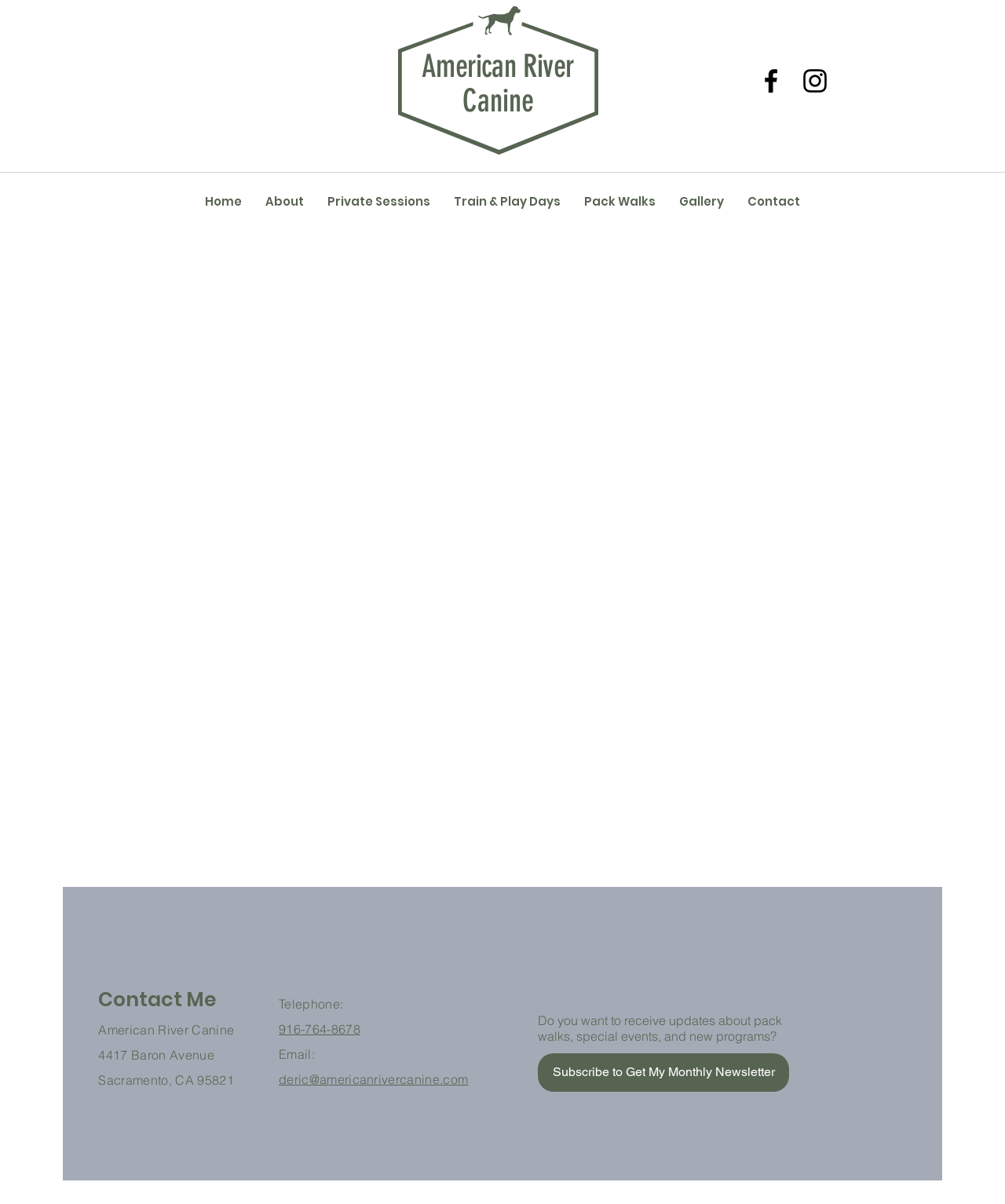Give the bounding box coordinates for the element described as: "Pack Walks".

[0.57, 0.151, 0.664, 0.184]